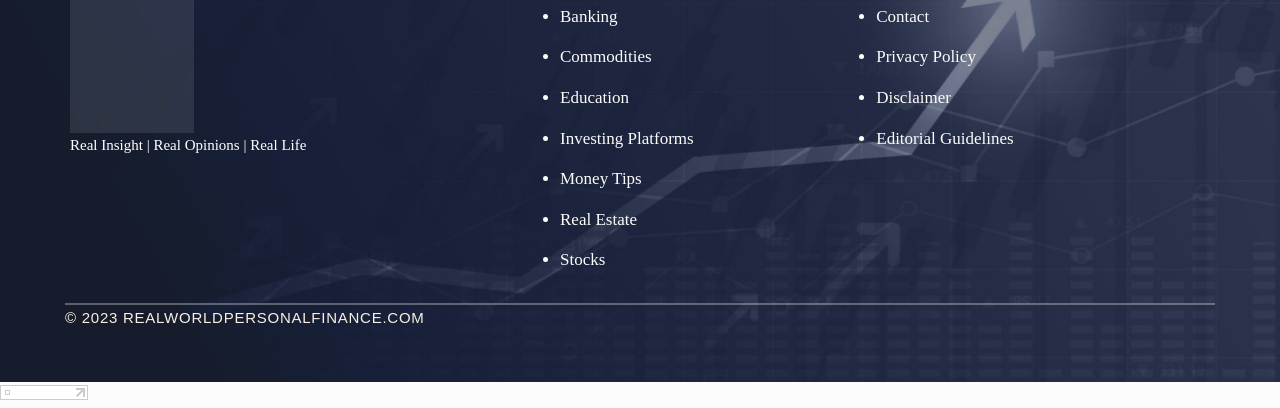Please find the bounding box coordinates of the element that needs to be clicked to perform the following instruction: "Explore Stocks". The bounding box coordinates should be four float numbers between 0 and 1, represented as [left, top, right, bottom].

[0.438, 0.614, 0.473, 0.66]